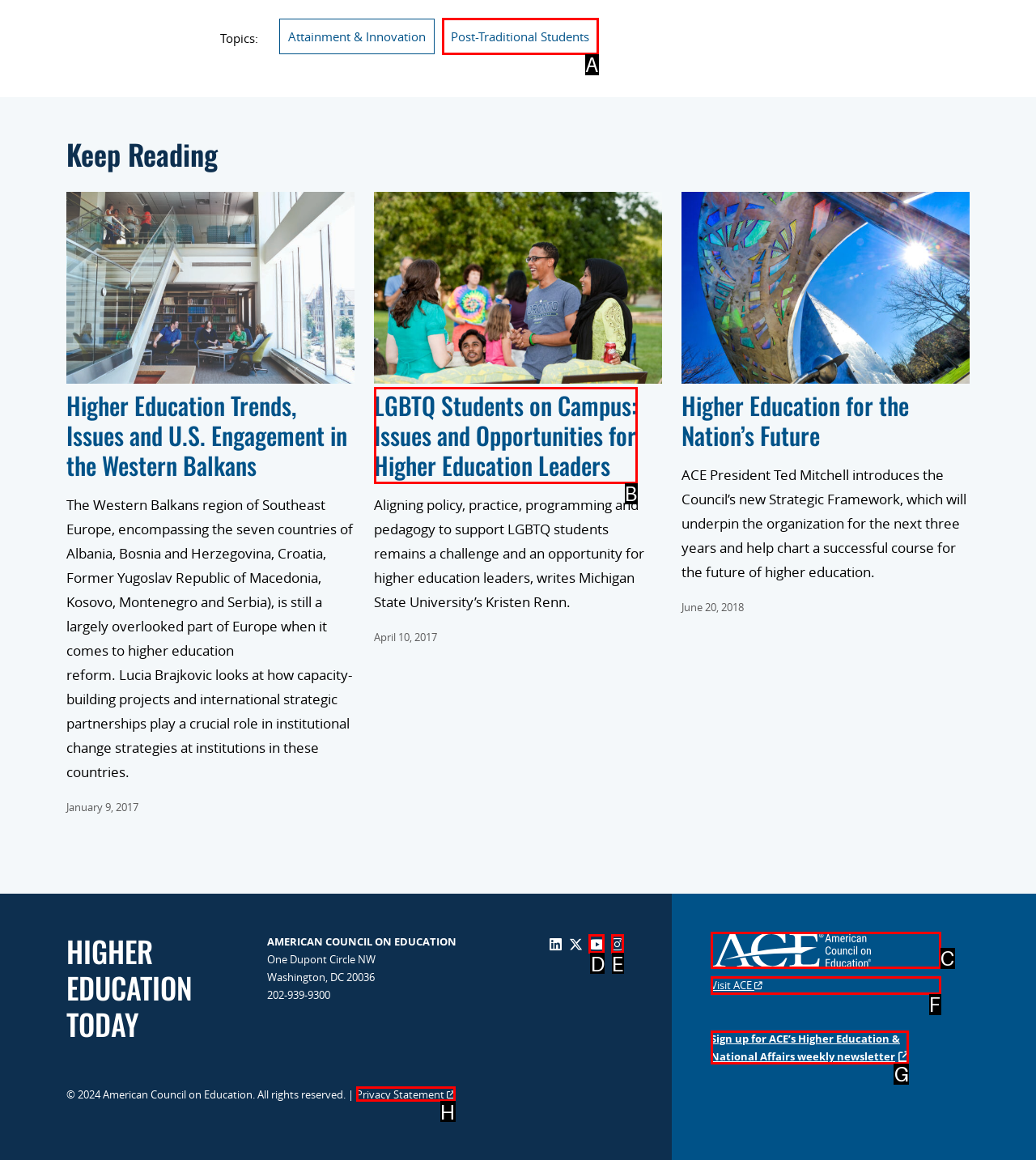Which option should you click on to fulfill this task: Sign up for ACE’s Higher Education & National Affairs weekly newsletter? Answer with the letter of the correct choice.

G